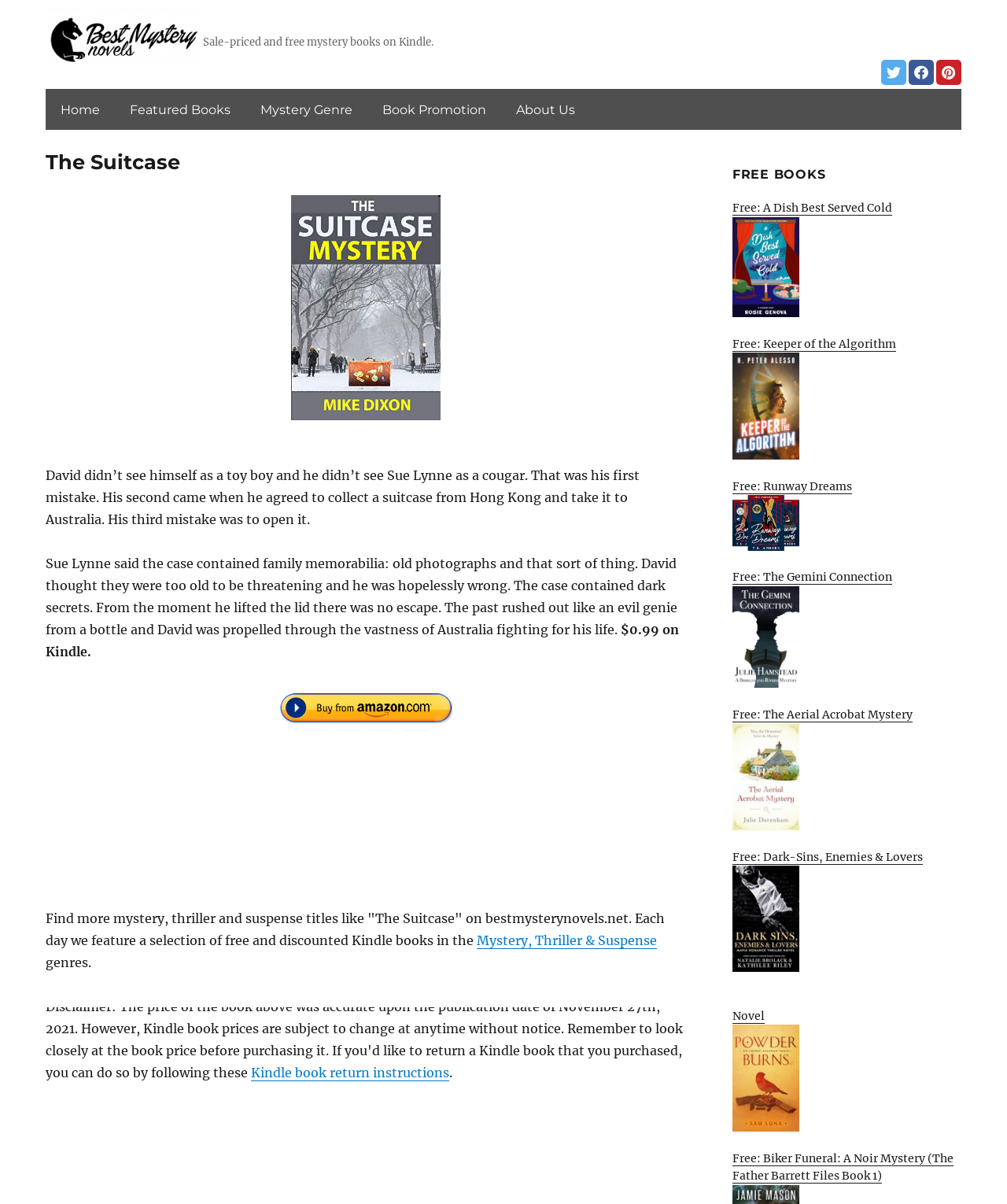What is the genre of the book 'The Suitcase'?
Provide a detailed and extensive answer to the question.

The genre of the book 'The Suitcase' is mentioned in the webpage content as 'Mystery, Thriller & Suspense'. This information is provided in the description of the book, along with a link to find more titles in the same genre.